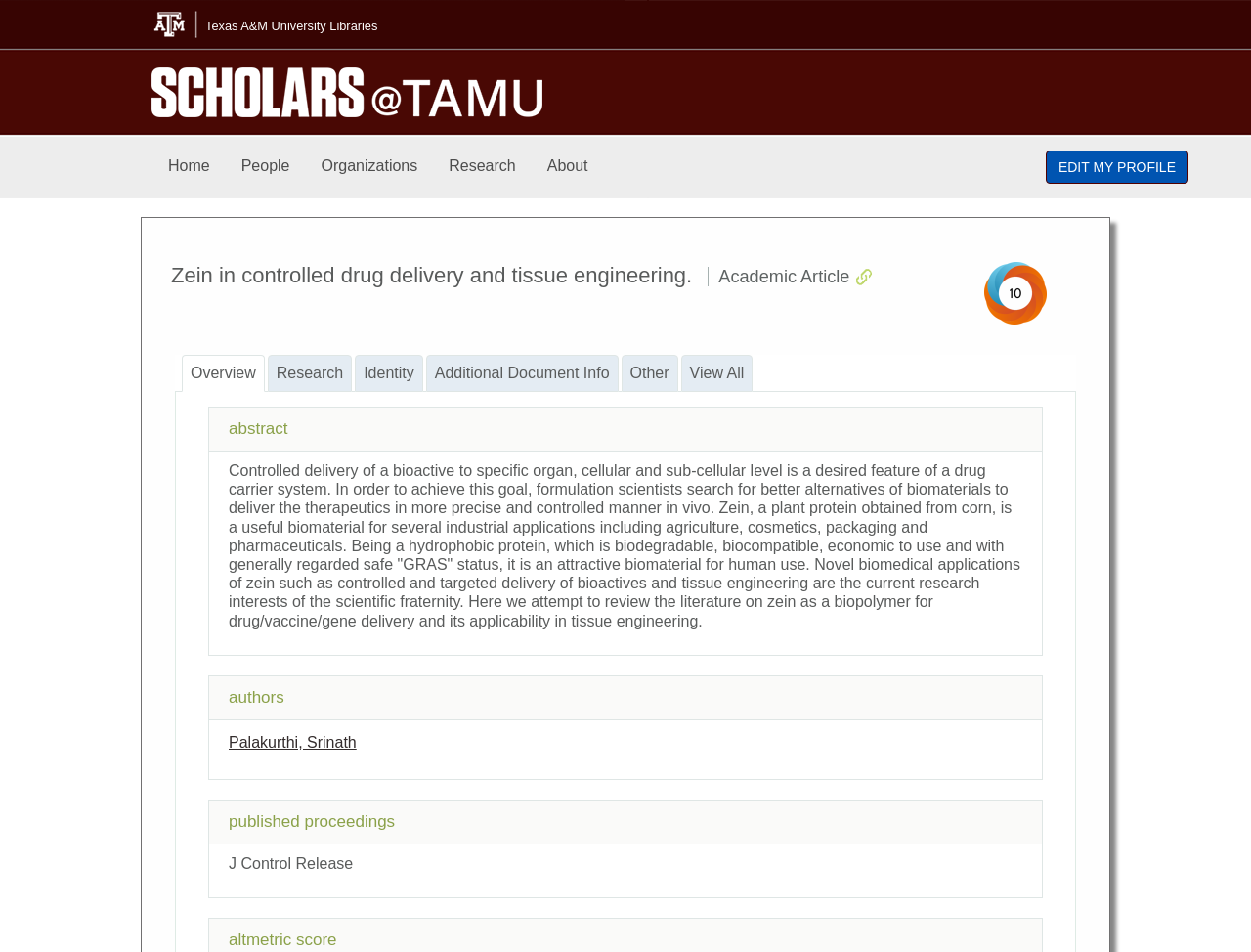Review the image closely and give a comprehensive answer to the question: What is the journal name of the published proceedings?

I found the answer by looking at the section 'published proceedings' in the article, where I found the text 'J Control Release', which indicates the journal name of the published proceedings.